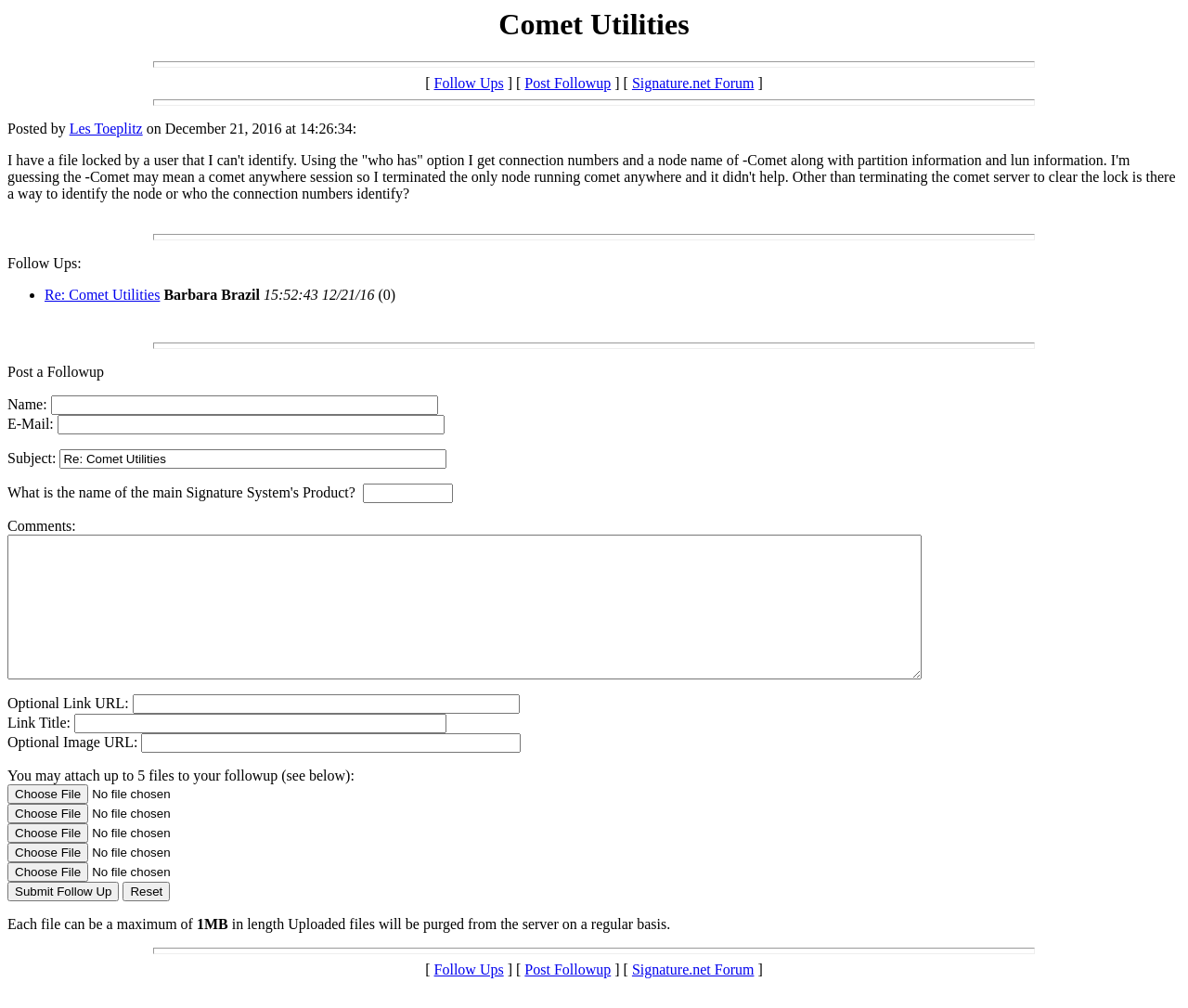Predict the bounding box coordinates of the area that should be clicked to accomplish the following instruction: "Click on the 'Post Followup' link". The bounding box coordinates should consist of four float numbers between 0 and 1, i.e., [left, top, right, bottom].

[0.442, 0.075, 0.514, 0.091]